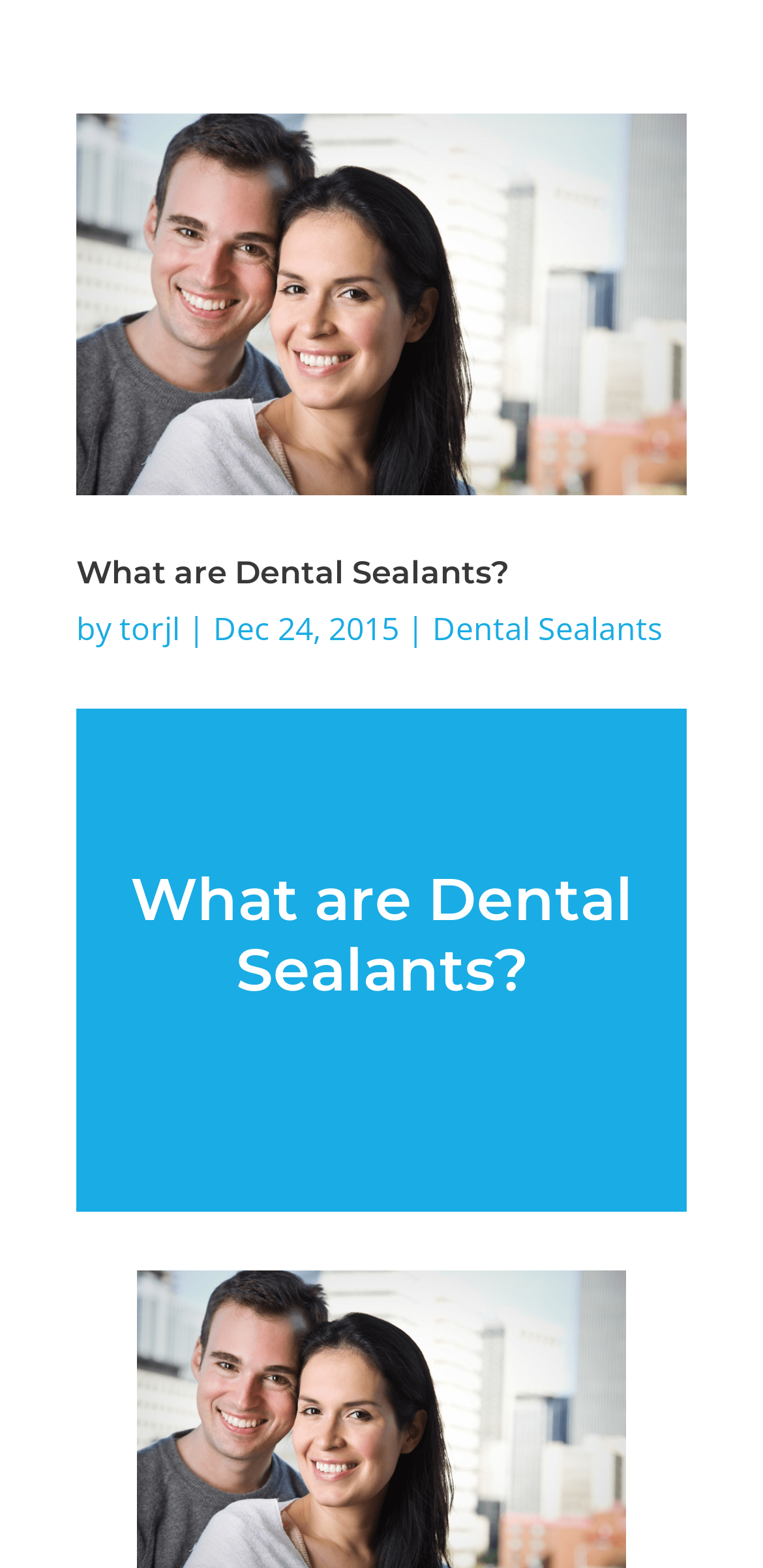Identify the bounding box of the UI element that matches this description: "Dental Sealants".

[0.567, 0.387, 0.869, 0.415]